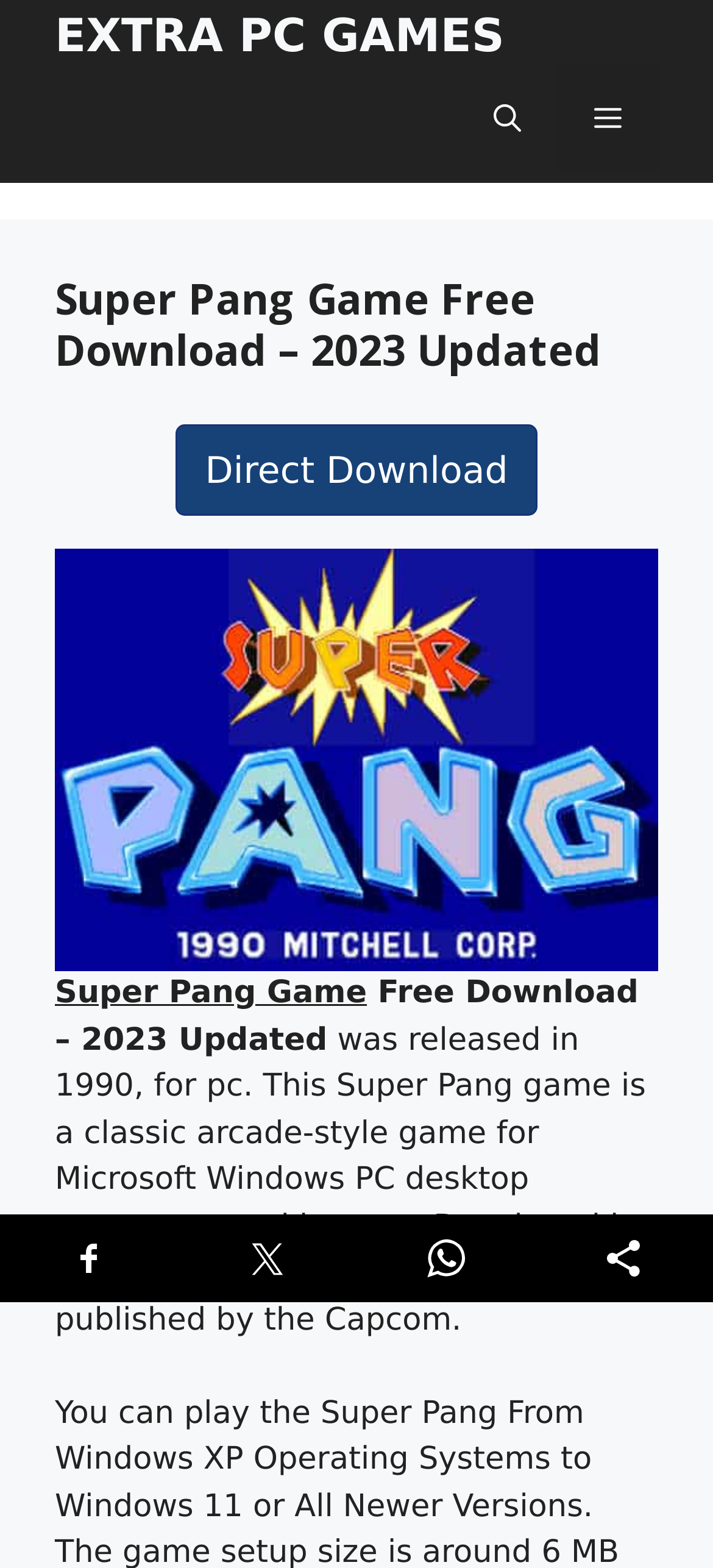Predict the bounding box coordinates of the UI element that matches this description: "Menu". The coordinates should be in the format [left, top, right, bottom] with each value between 0 and 1.

[0.782, 0.041, 0.923, 0.111]